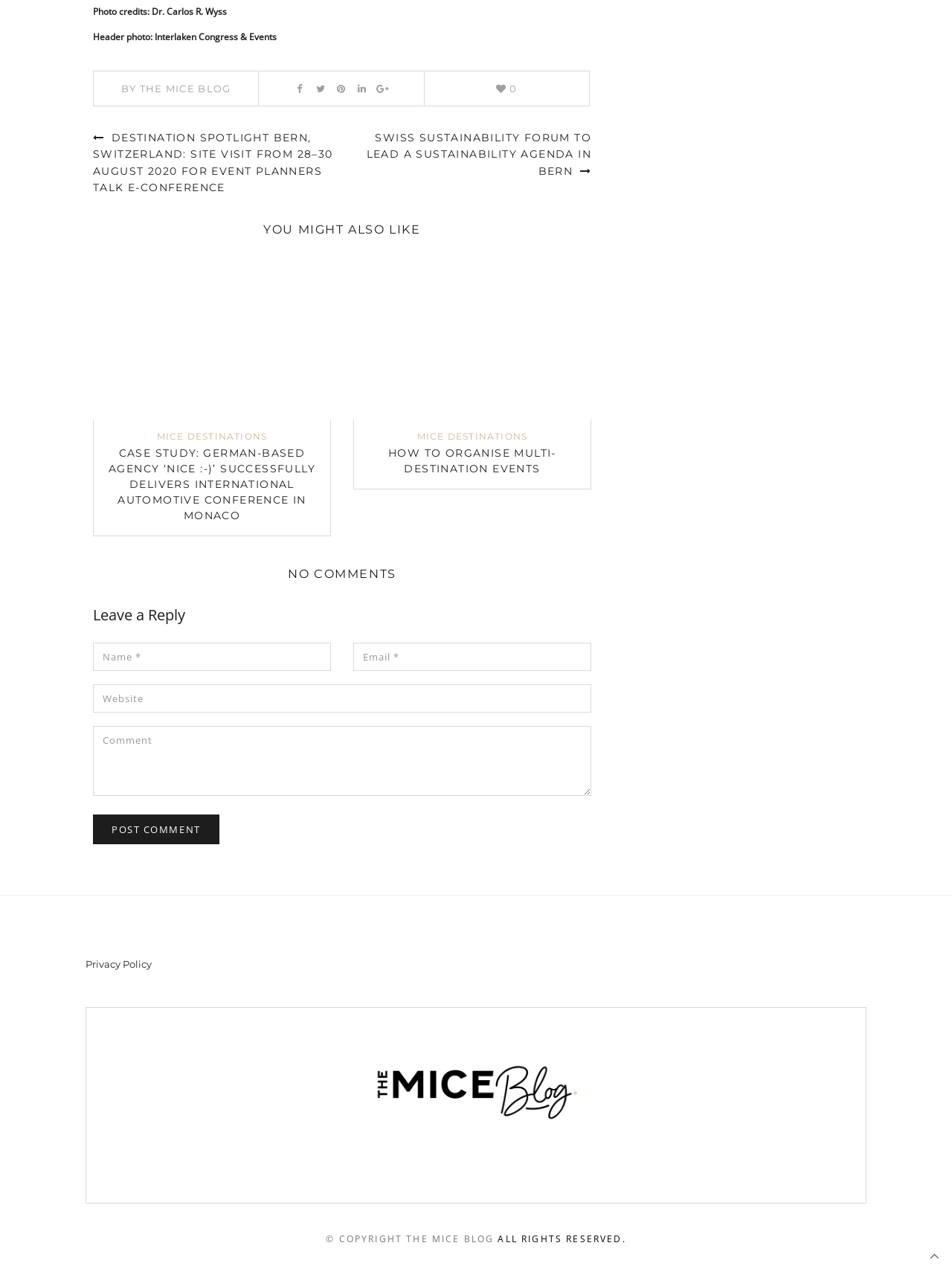Please provide a short answer using a single word or phrase for the question:
What is the purpose of the textboxes at the bottom of the webpage?

To leave a comment